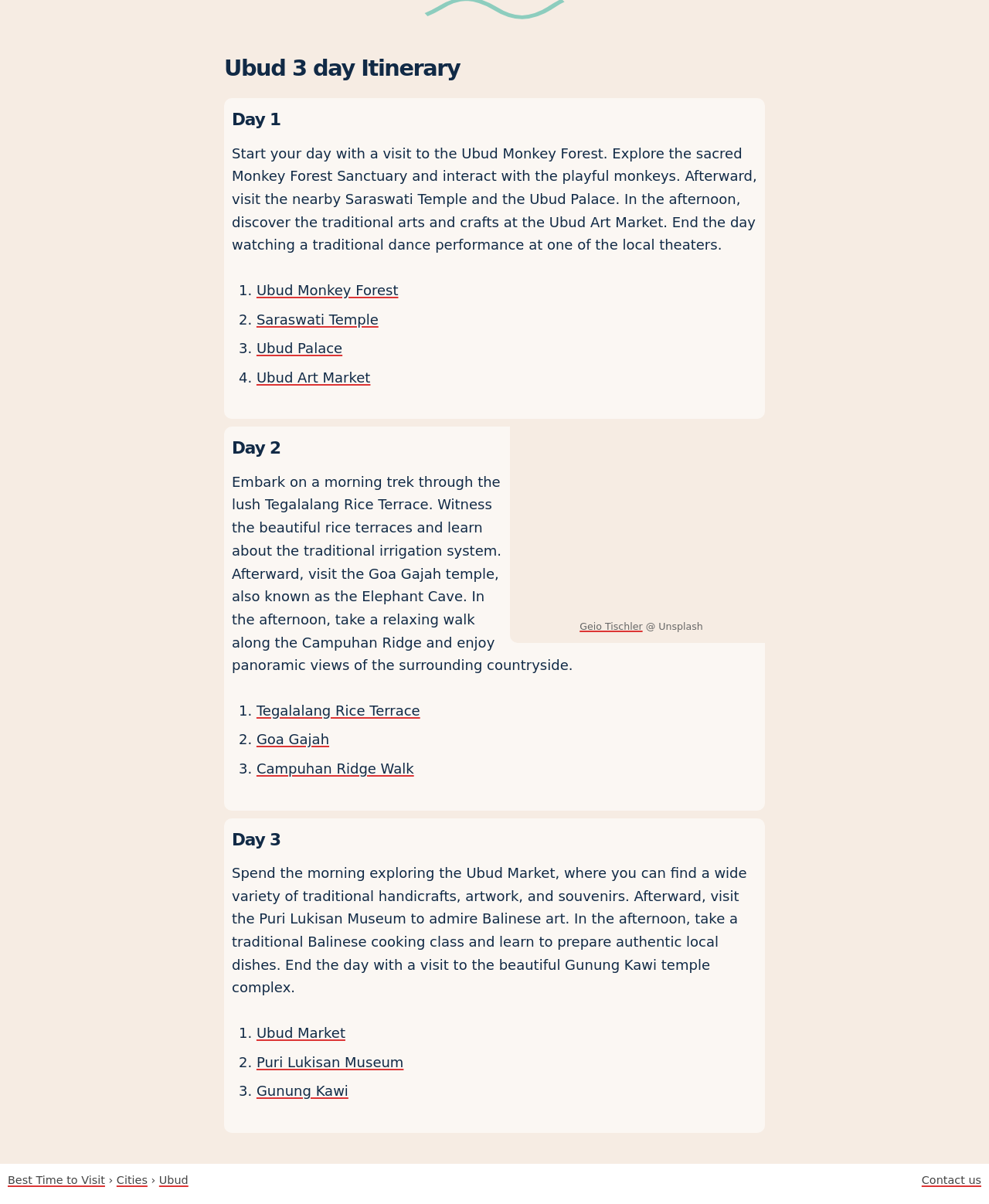Identify the bounding box coordinates of the element to click to follow this instruction: 'Learn about Balinese art at Puri Lukisan Museum'. Ensure the coordinates are four float values between 0 and 1, provided as [left, top, right, bottom].

[0.259, 0.875, 0.408, 0.889]